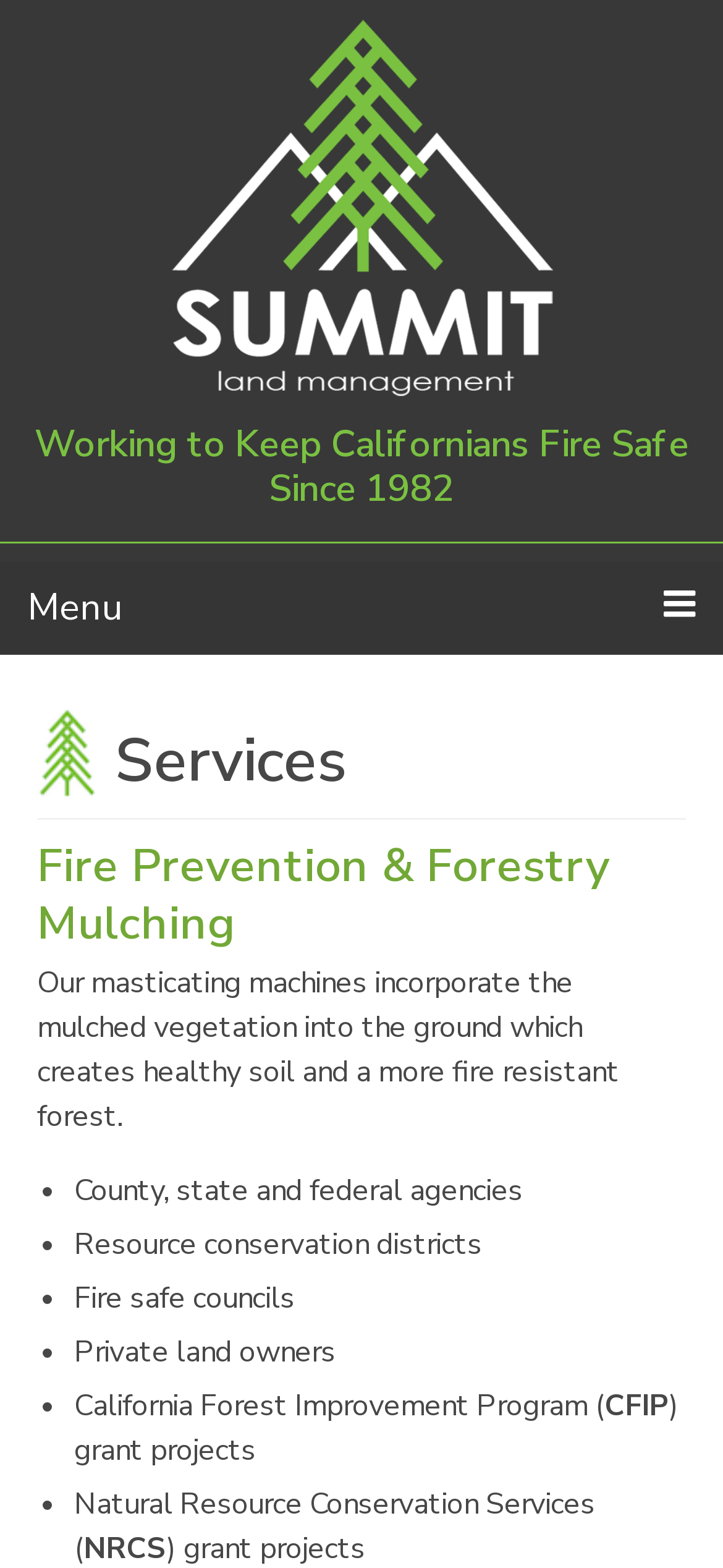Find the bounding box coordinates for the HTML element described as: "Contact Us". The coordinates should consist of four float values between 0 and 1, i.e., [left, top, right, bottom].

[0.026, 0.624, 0.974, 0.672]